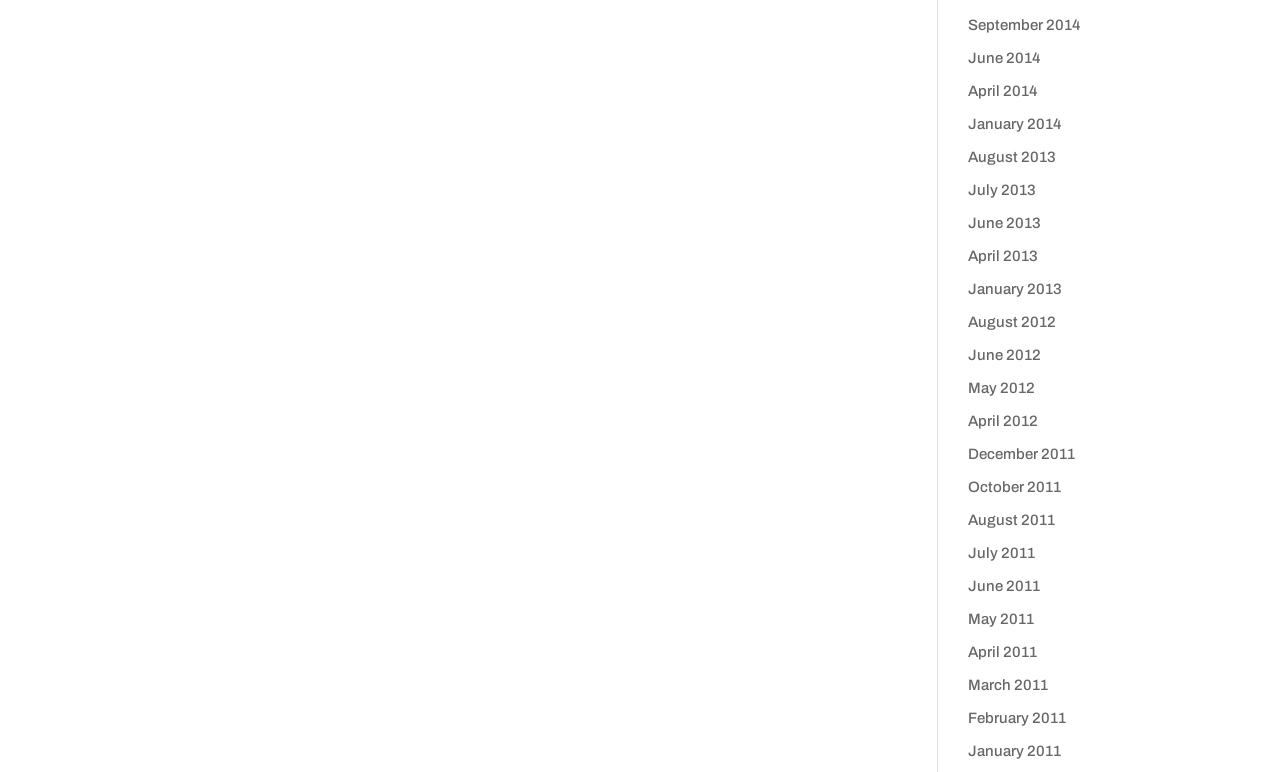How many links are there in total?
Based on the content of the image, thoroughly explain and answer the question.

I can count the total number of links by looking at the list. There are 36 links in total, each representing a month from 2011 to 2014.